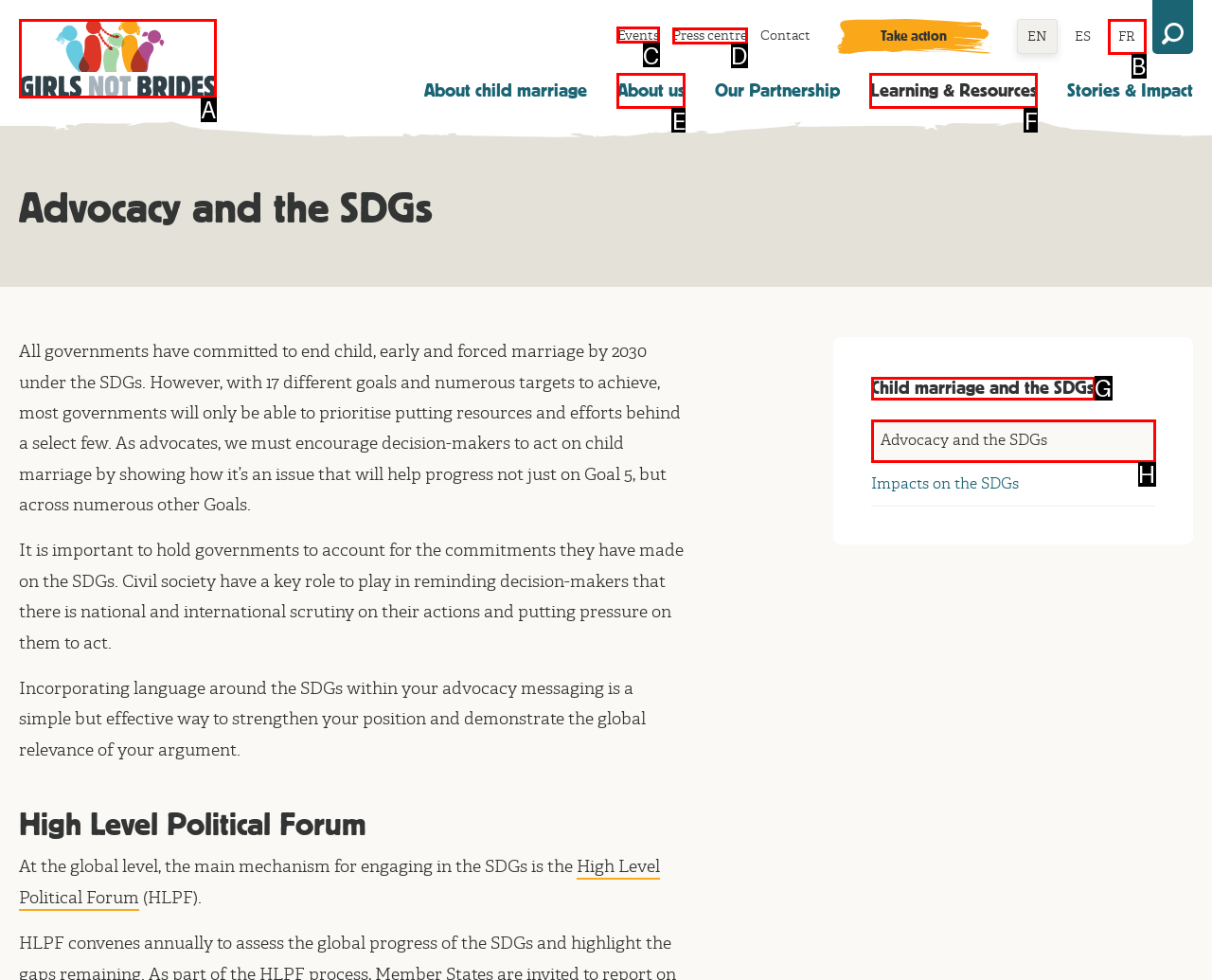Identify which HTML element should be clicked to fulfill this instruction: Search website Reply with the correct option's letter.

None